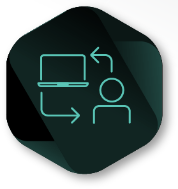Give an in-depth description of what is happening in the image.

The image features a modern, stylized icon representing user interaction through digital platforms. It depicts a laptop connected by arrows to a person, symbolizing seamless communication between technology and users. This visual metaphor highlights the effectiveness of Live Chat services provided by GrowthEngine Media, emphasizing the importance of direct human interaction in digital marketing. It illustrates how live chat facilitates real-time engagement, enhancing user experience, generating leads, and fostering user engagement on business websites. The design's sleek and contemporary aesthetic aligns with the cutting-edge approach of the agency.